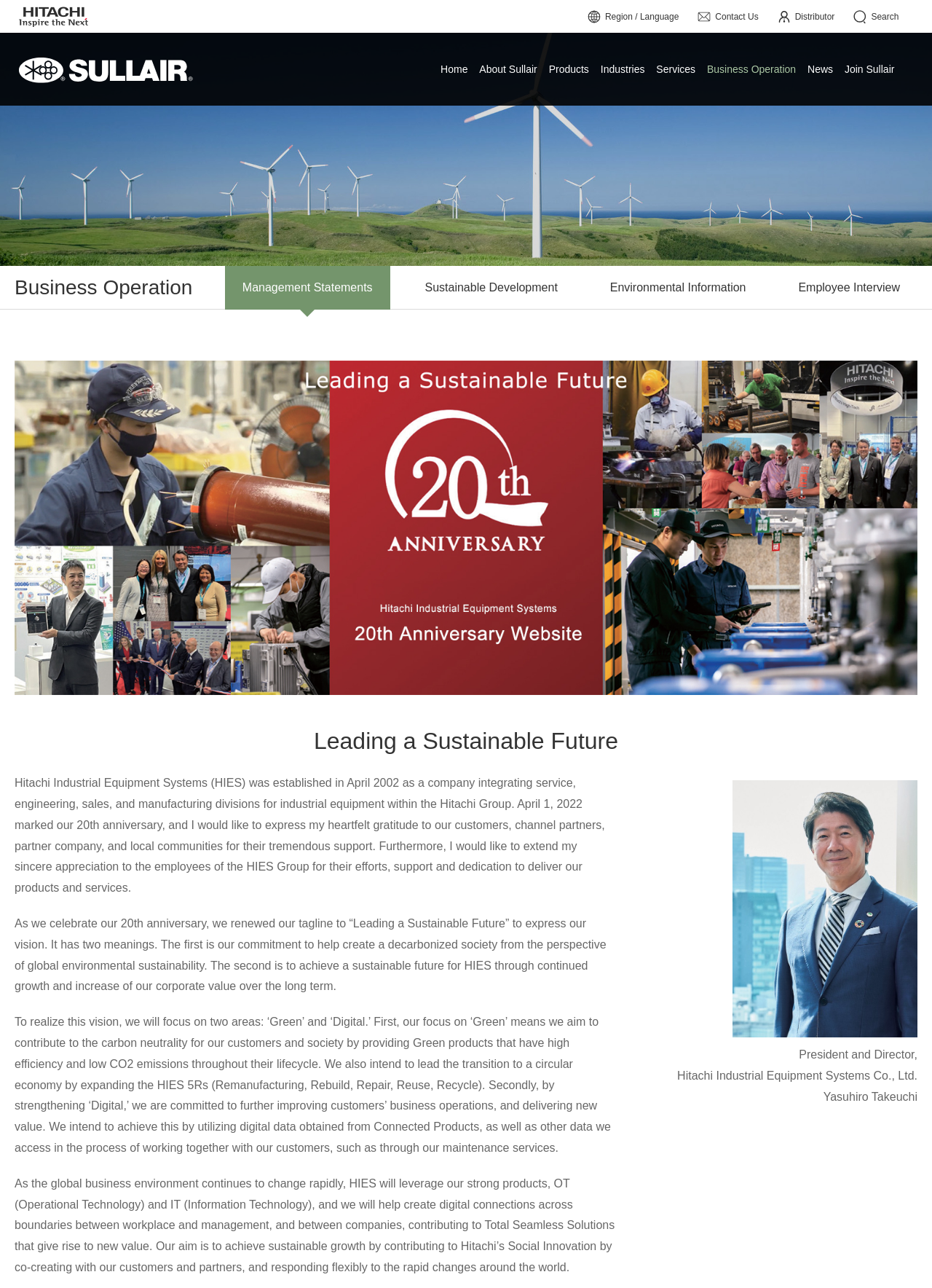Determine the bounding box coordinates of the area to click in order to meet this instruction: "Click on the 'Contact Us' link".

[0.744, 0.0, 0.829, 0.025]